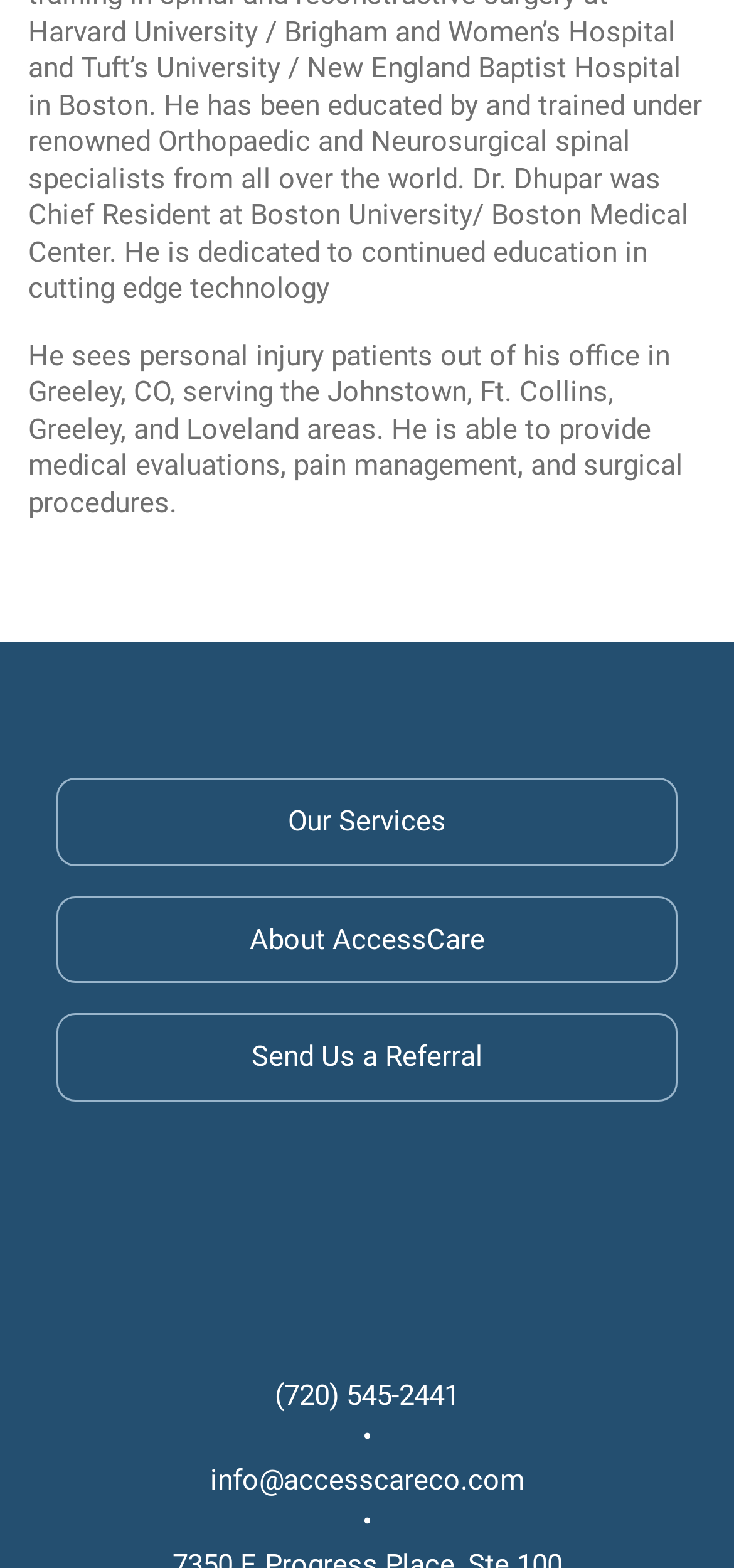What is the phone number of AccessCare?
From the details in the image, answer the question comprehensively.

The phone number of AccessCare is mentioned as a link on the webpage, which is (720) 545-2441. This information is available on the webpage, allowing users to contact AccessCare.